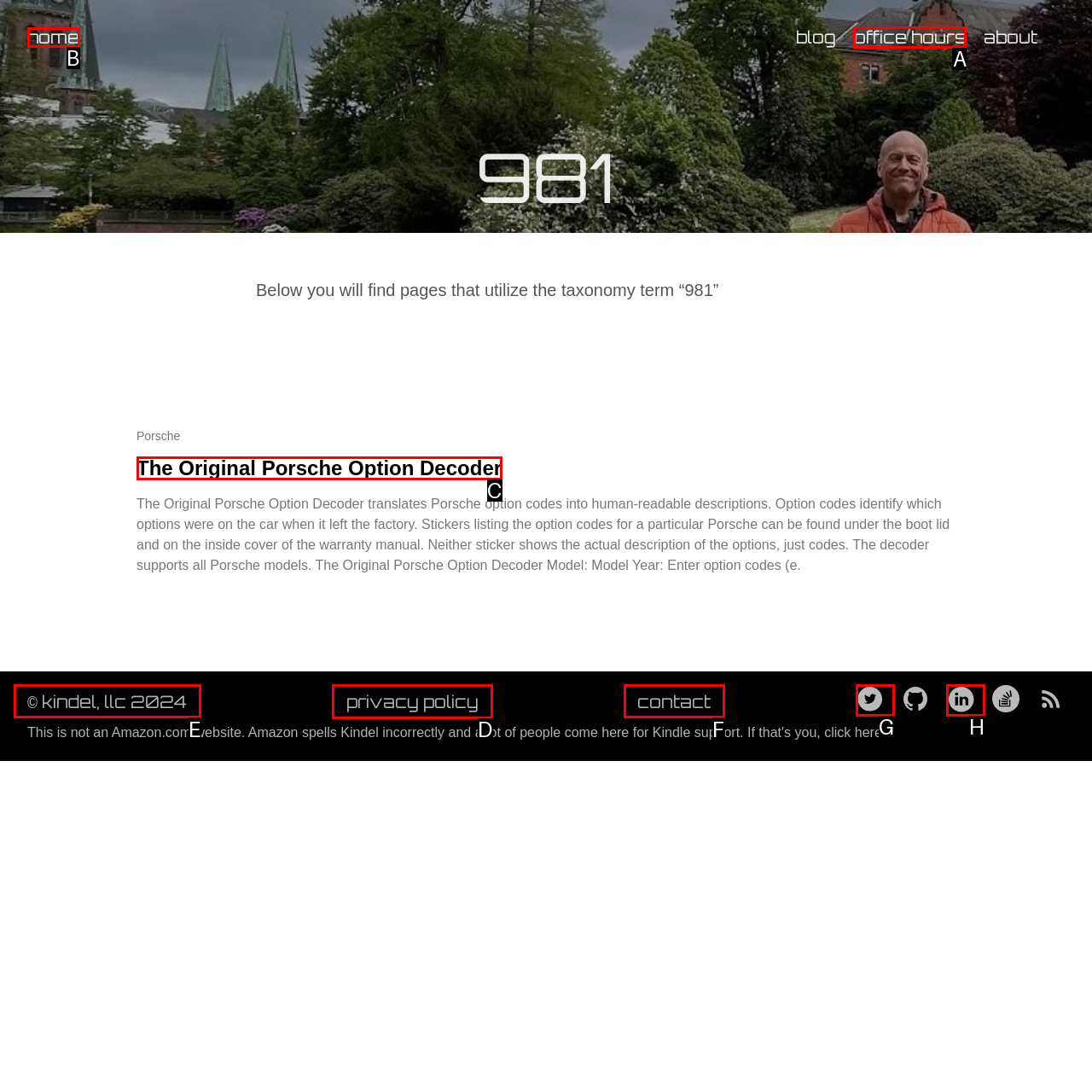Which lettered option should I select to achieve the task: view kindel's privacy policy according to the highlighted elements in the screenshot?

D